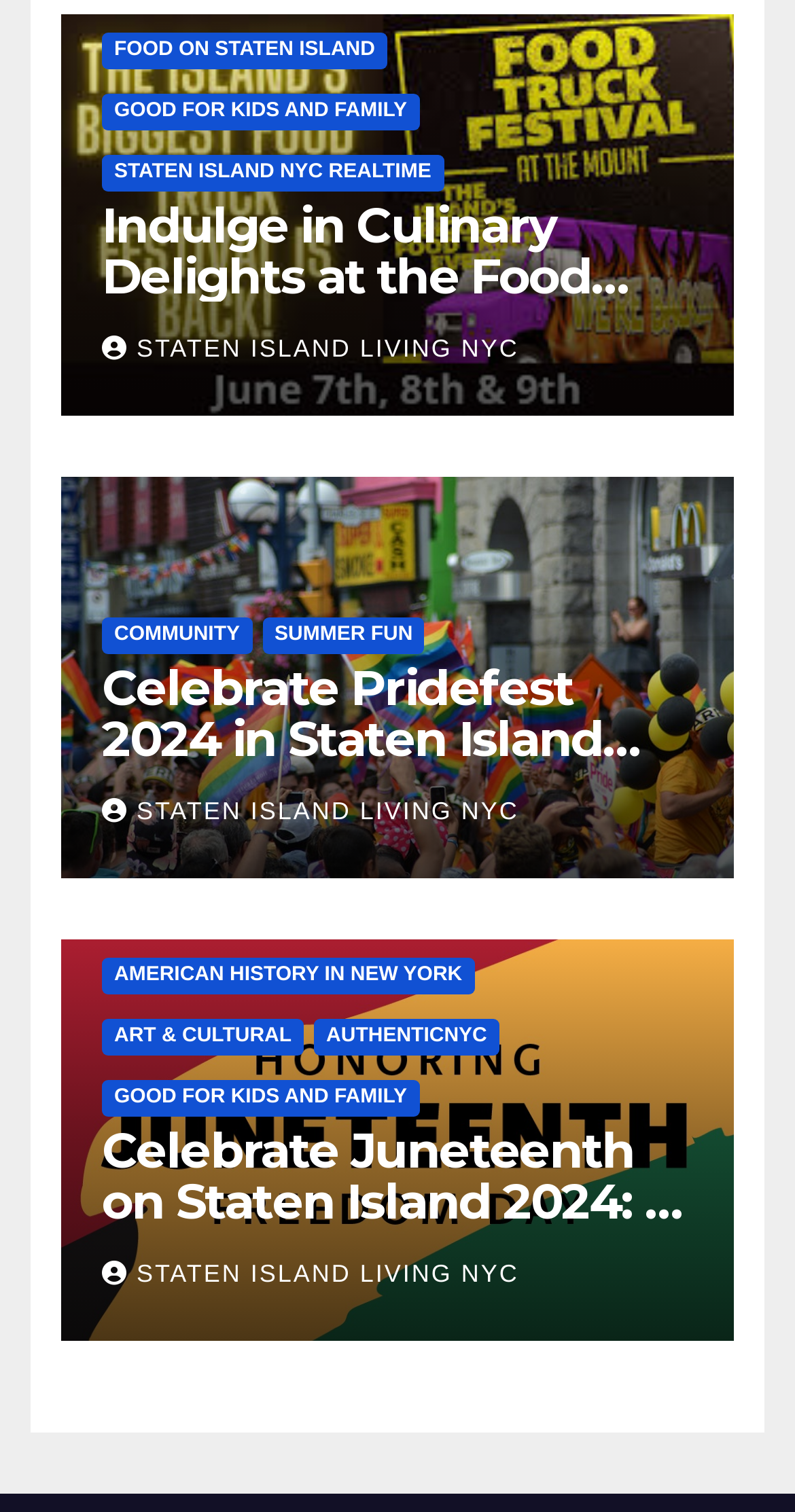Please specify the bounding box coordinates of the clickable section necessary to execute the following command: "Explore SUMMER FUN activities".

[0.33, 0.408, 0.534, 0.432]